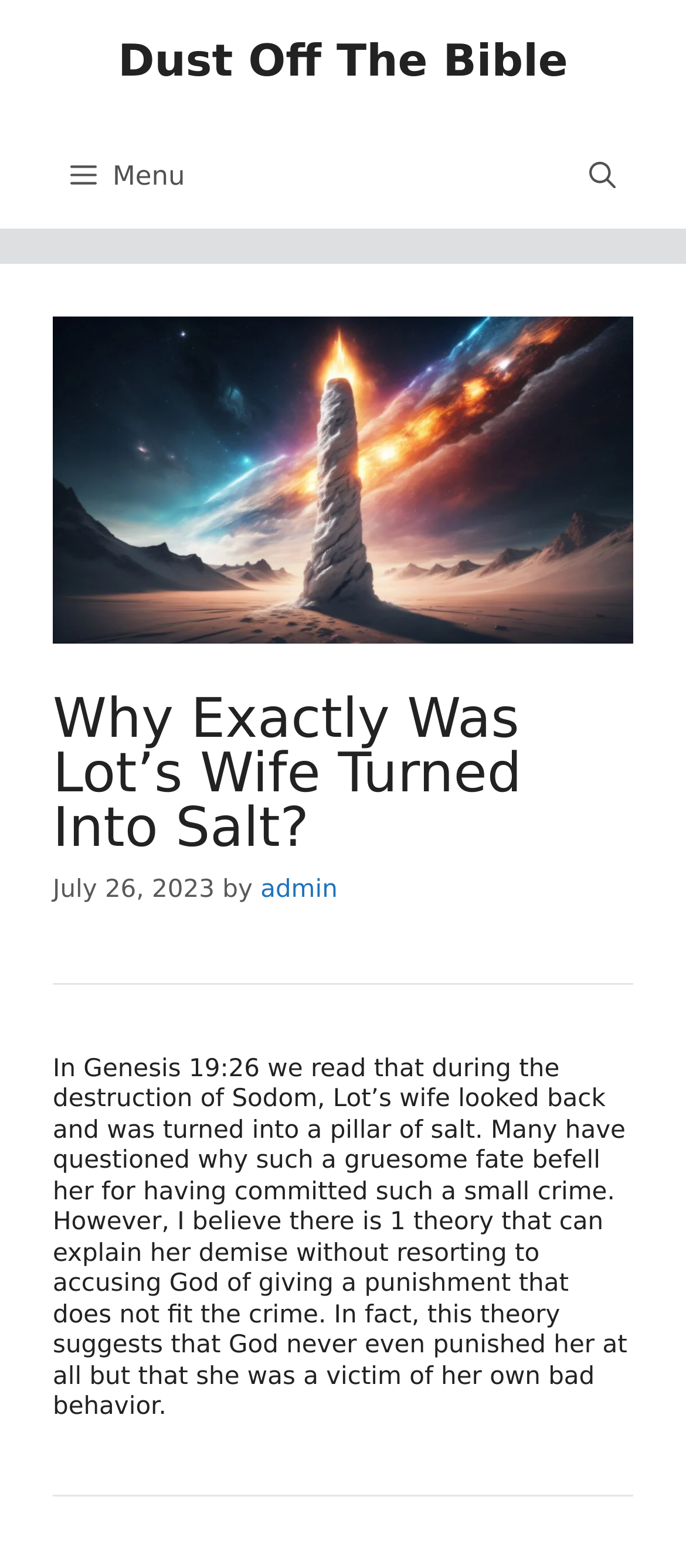What is the main topic of the article?
Based on the content of the image, thoroughly explain and answer the question.

The main topic of the article is about Lot's wife being turned into a pillar of salt, which is a biblical story, and the article tries to explain the reason behind this event.